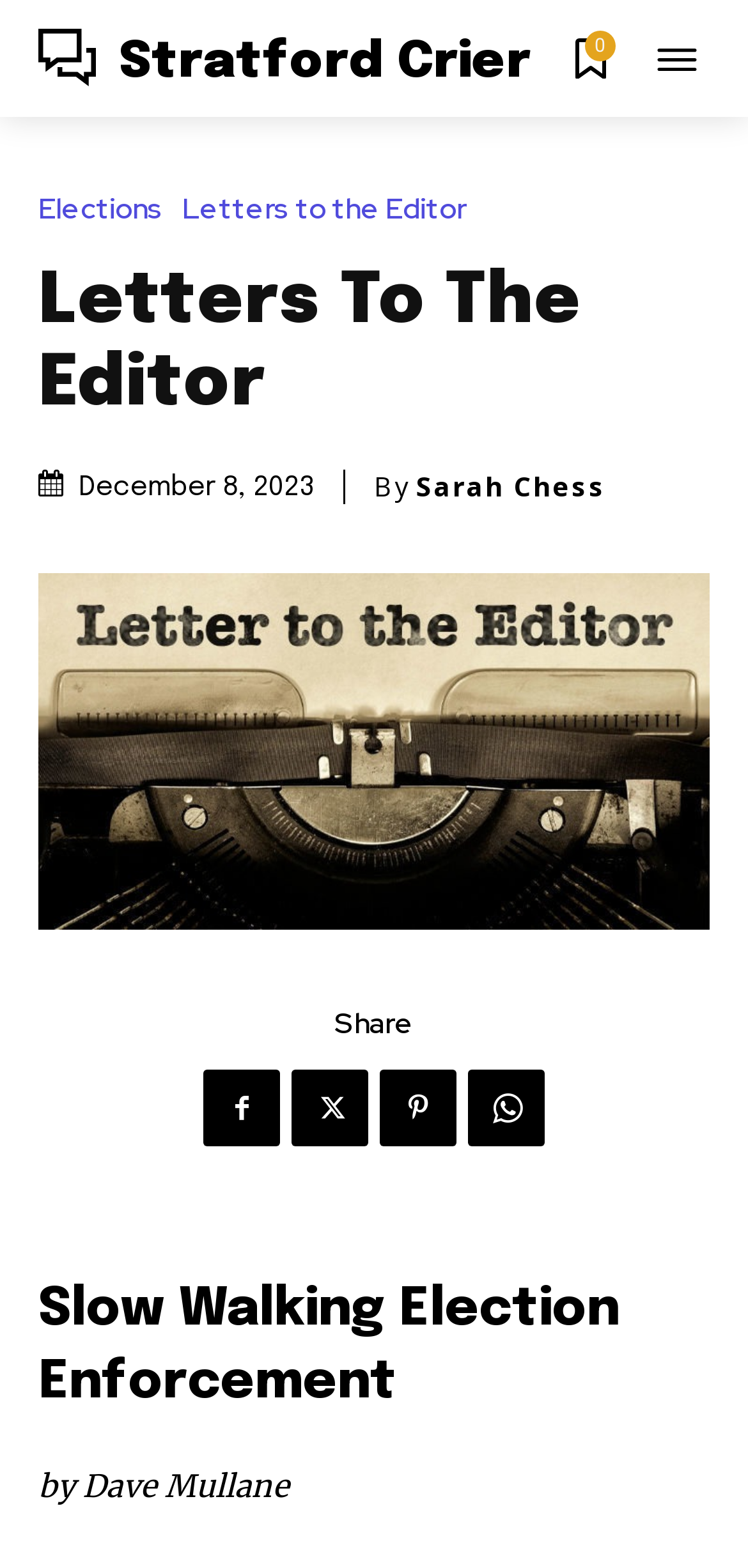Respond with a single word or phrase for the following question: 
What is the date of the letter 'Slow Walking Election Enforcement'?

December 8, 2023